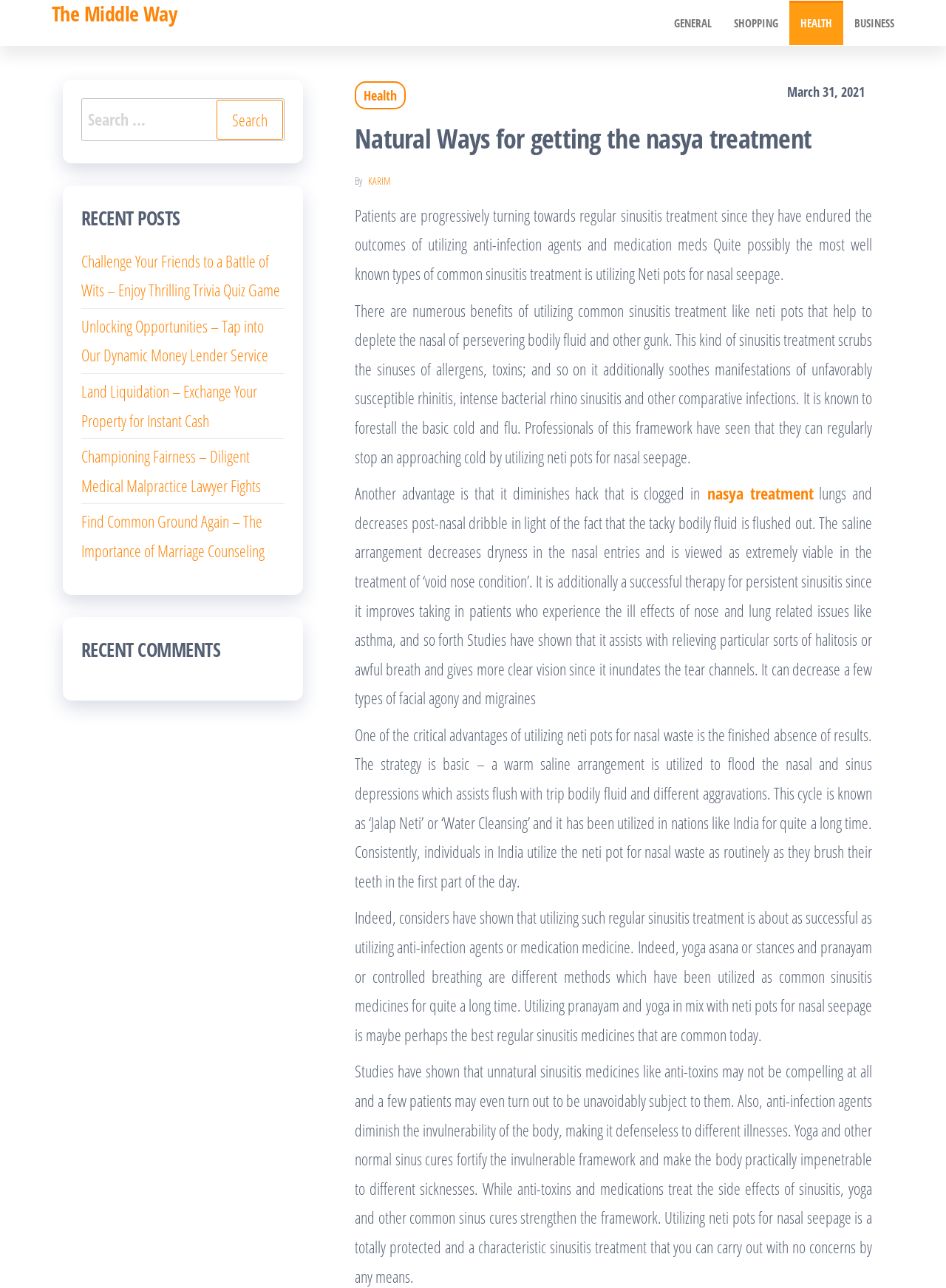Find the bounding box coordinates of the element I should click to carry out the following instruction: "Click on the 'GENERAL' link".

[0.701, 0.001, 0.764, 0.035]